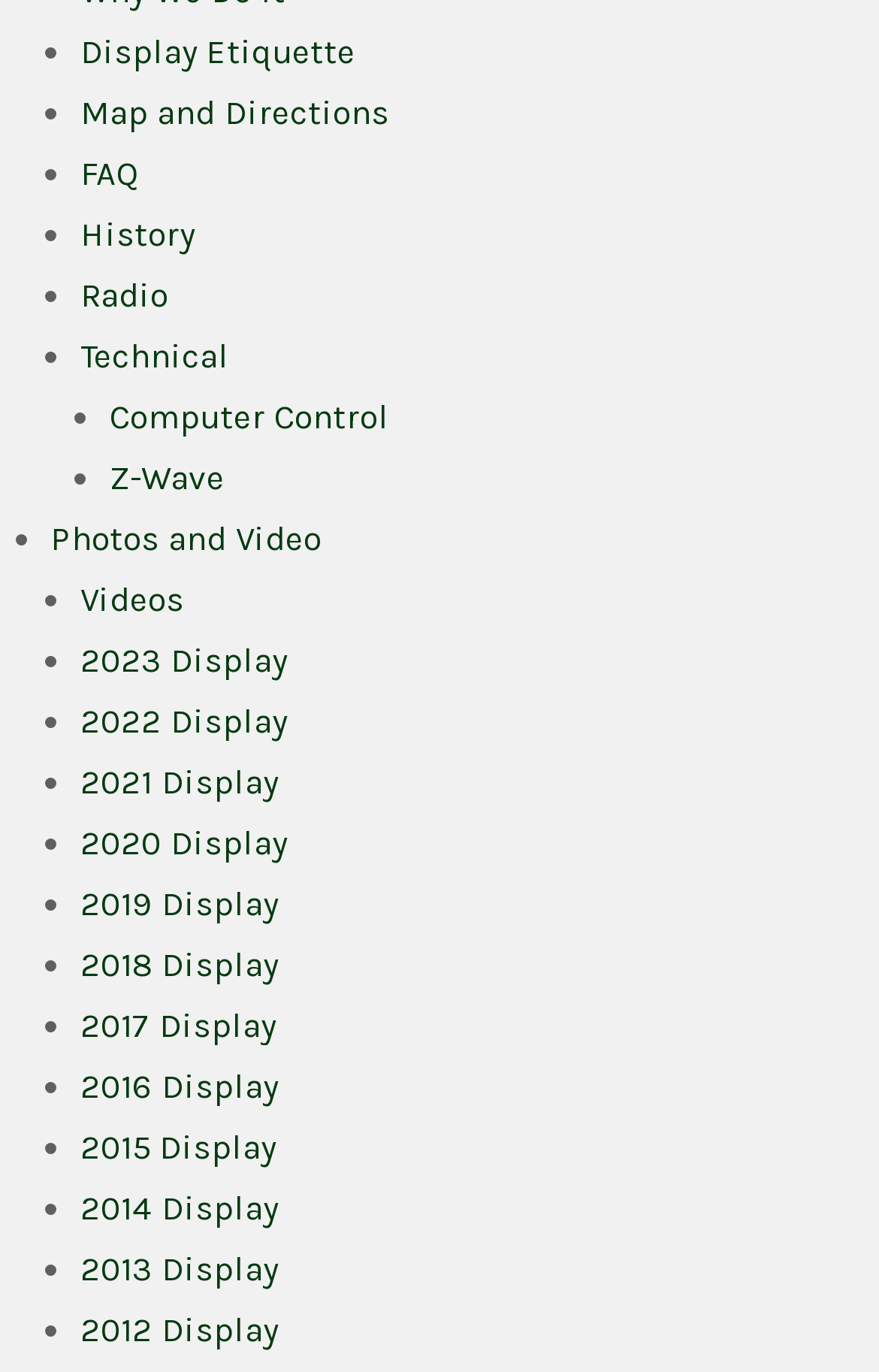How many list markers are present in the list?
Please provide a single word or phrase answer based on the image.

24